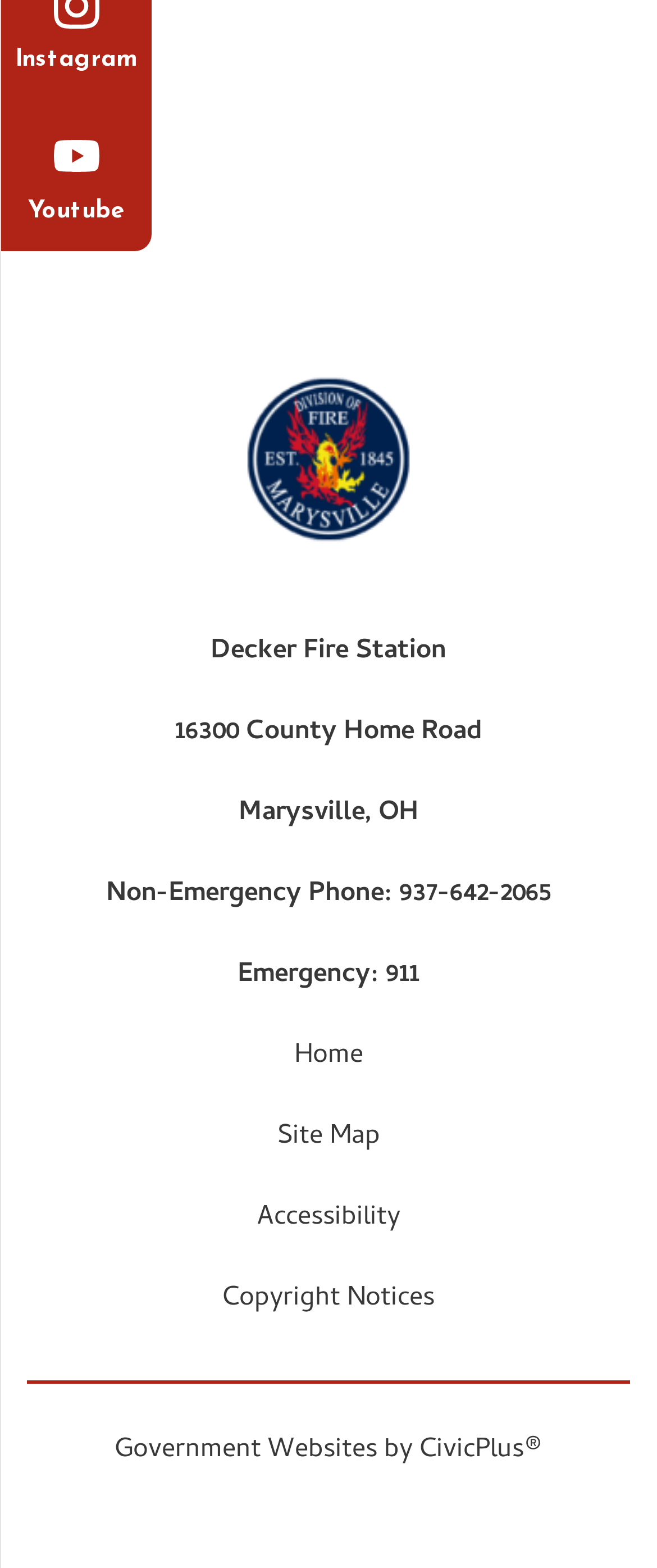Highlight the bounding box coordinates of the region I should click on to meet the following instruction: "visit Youtube".

[0.0, 0.063, 0.231, 0.16]